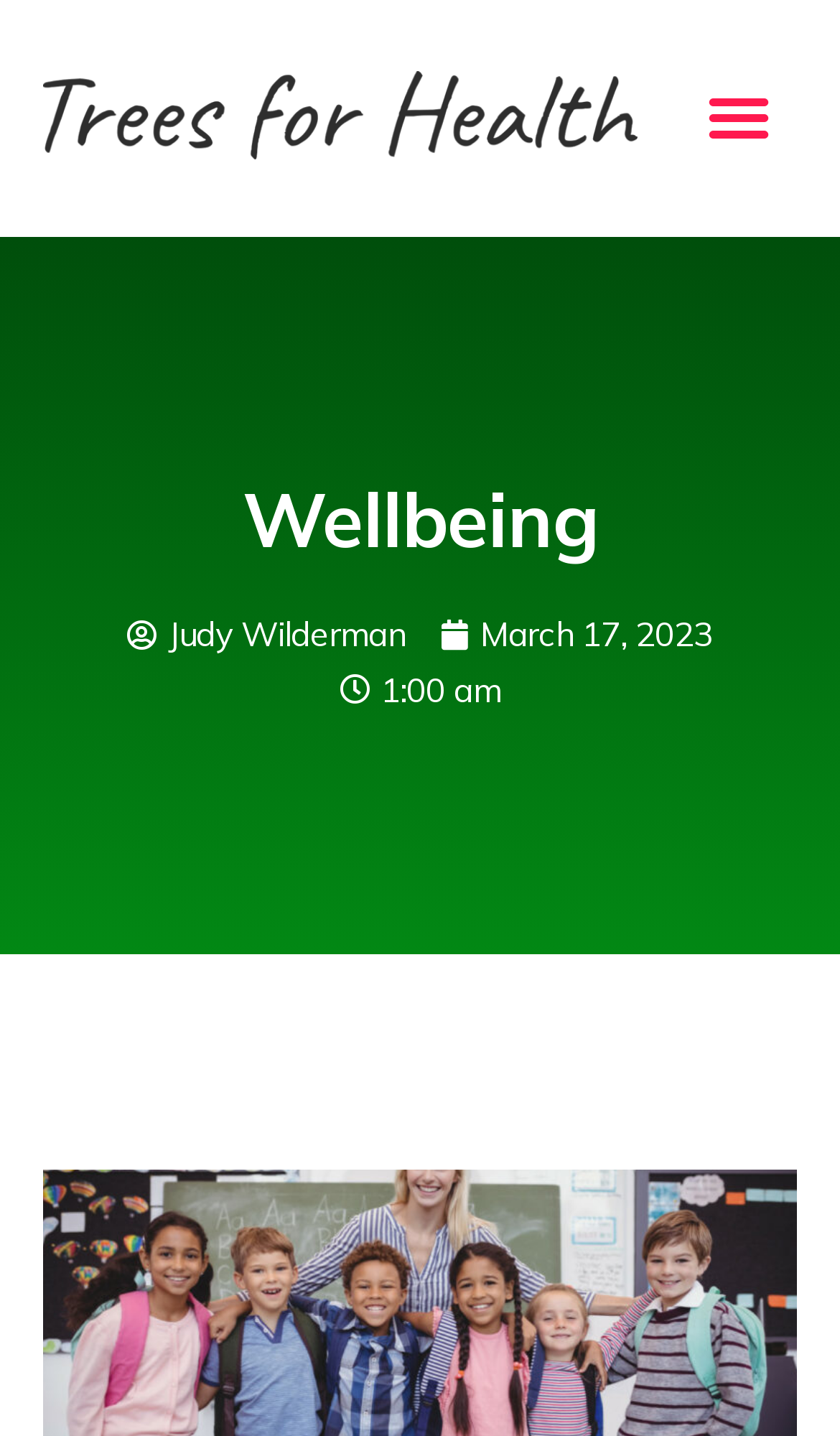Using the element description: "Menu", determine the bounding box coordinates for the specified UI element. The coordinates should be four float numbers between 0 and 1, [left, top, right, bottom].

None